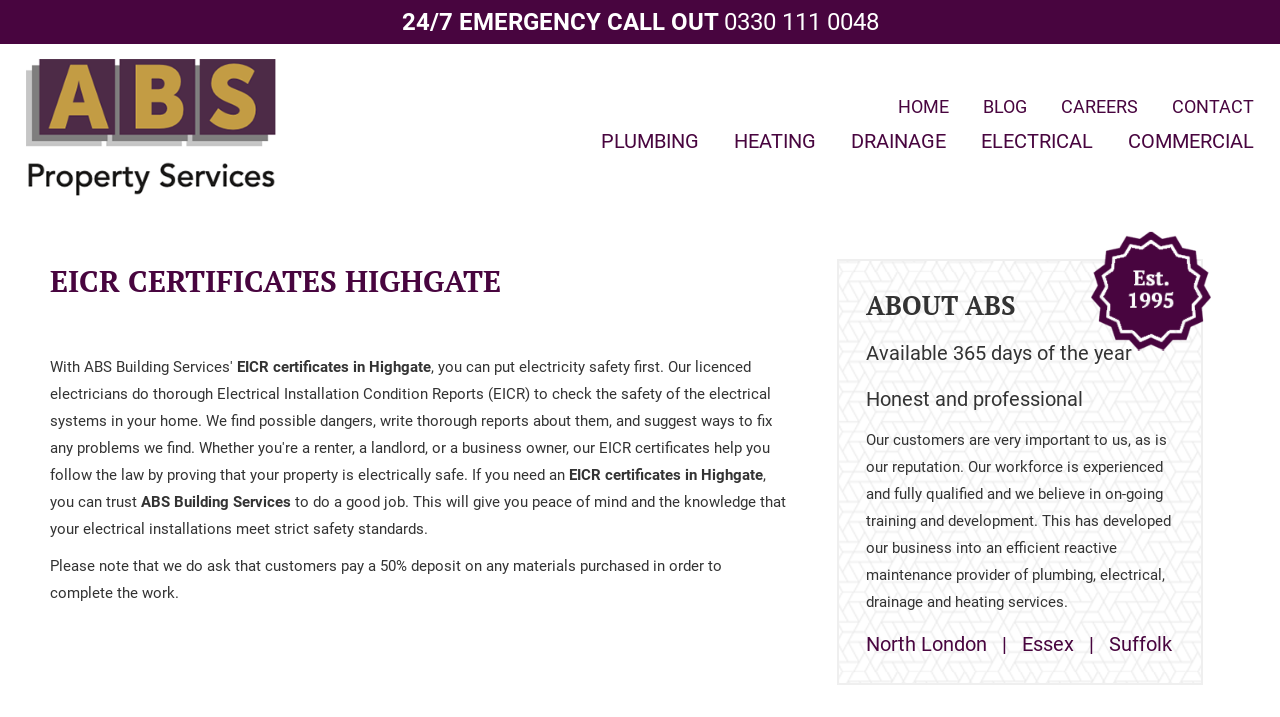Identify the bounding box coordinates of the area that should be clicked in order to complete the given instruction: "Call the emergency number". The bounding box coordinates should be four float numbers between 0 and 1, i.e., [left, top, right, bottom].

[0.565, 0.011, 0.686, 0.05]